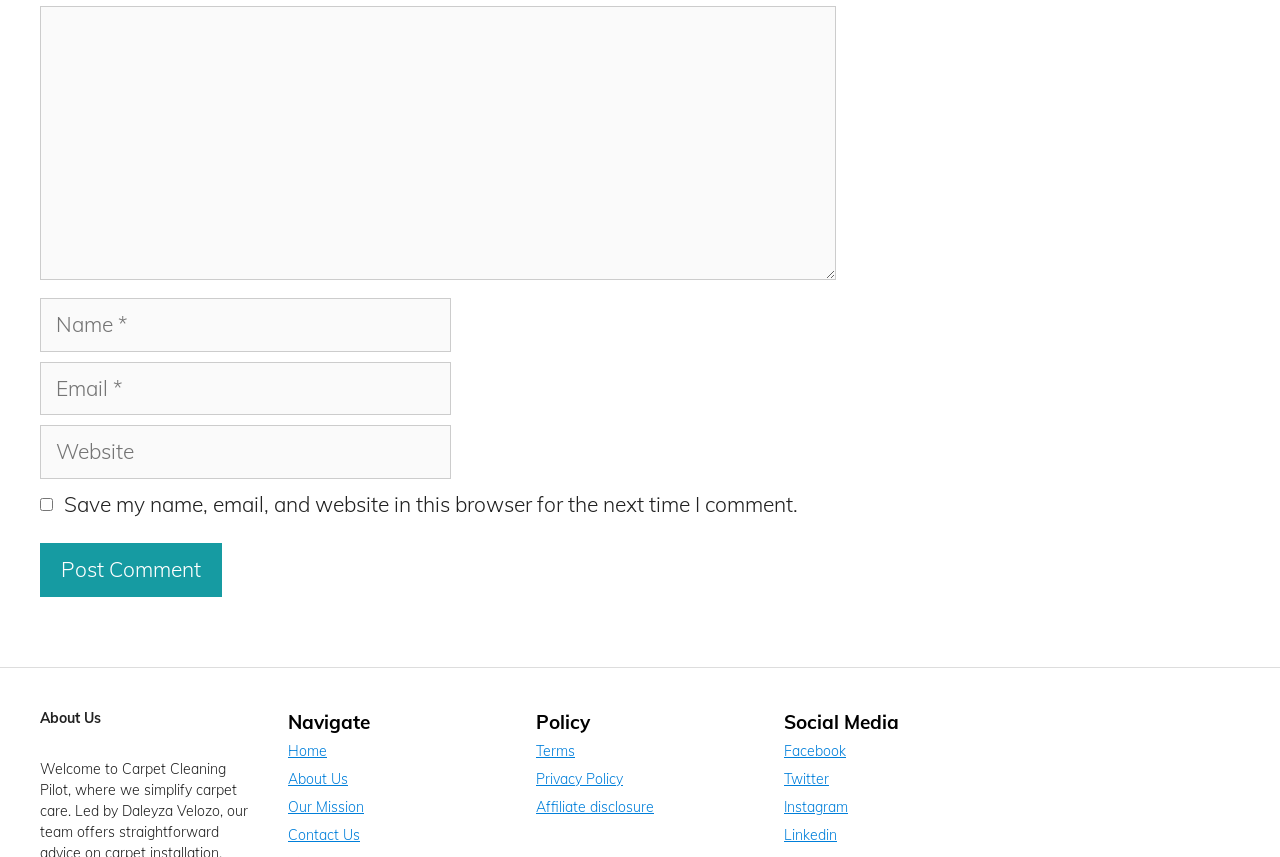How many textboxes are there?
Based on the image, give a concise answer in the form of a single word or short phrase.

4